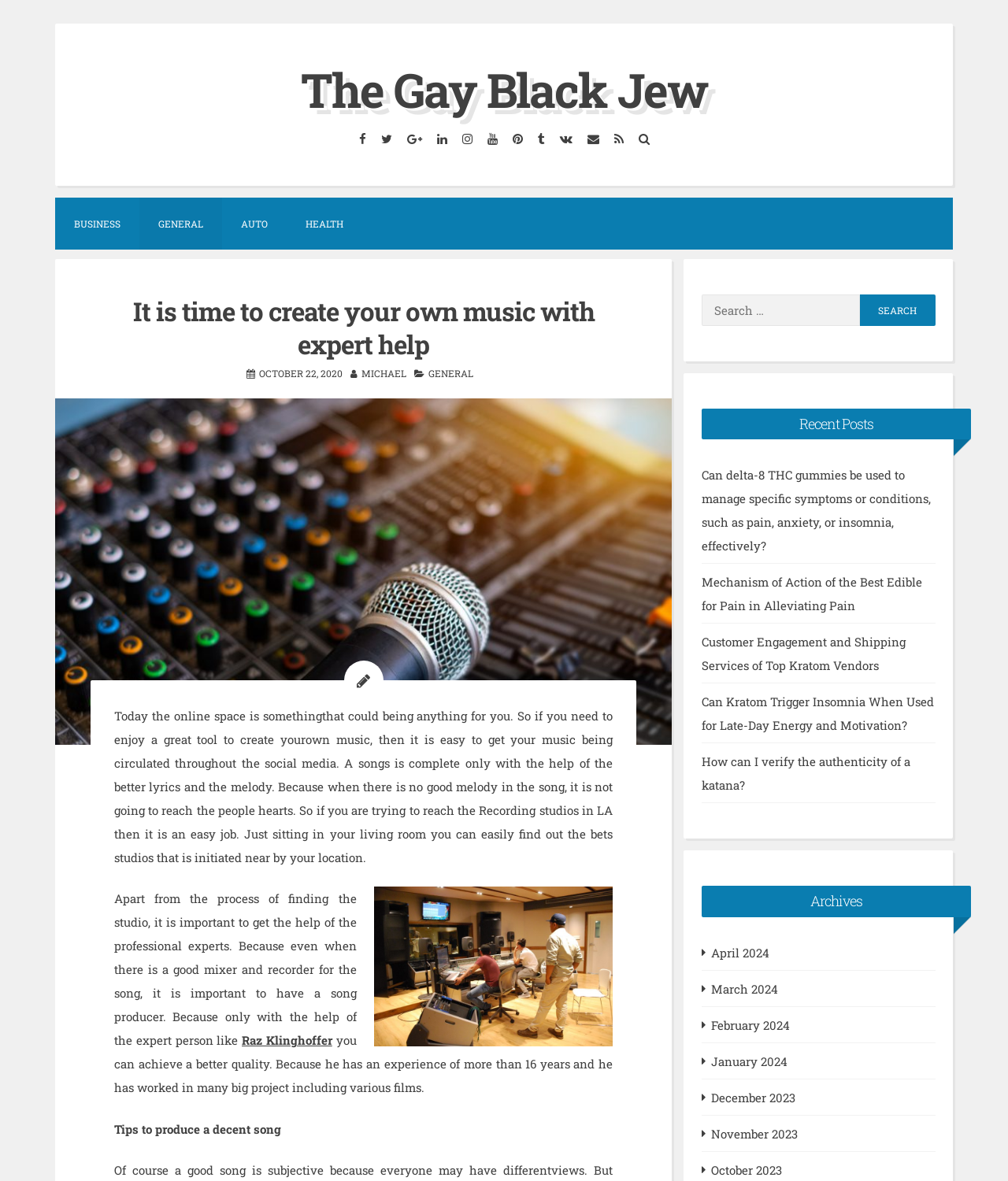Identify the bounding box for the element characterized by the following description: "parent_node: Search for: value="Search"".

[0.853, 0.249, 0.928, 0.276]